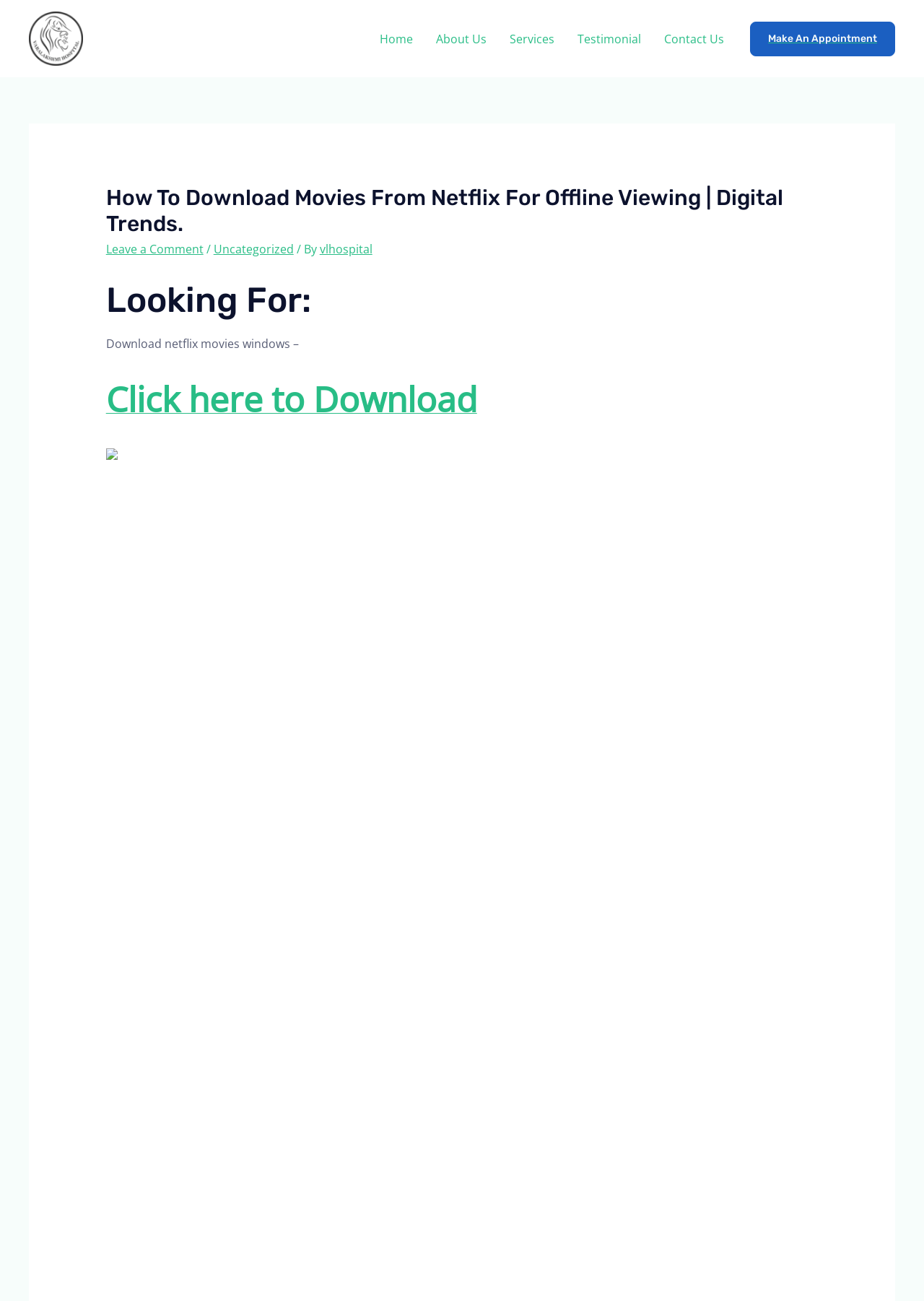Could you highlight the region that needs to be clicked to execute the instruction: "Make an appointment"?

[0.812, 0.016, 0.969, 0.043]